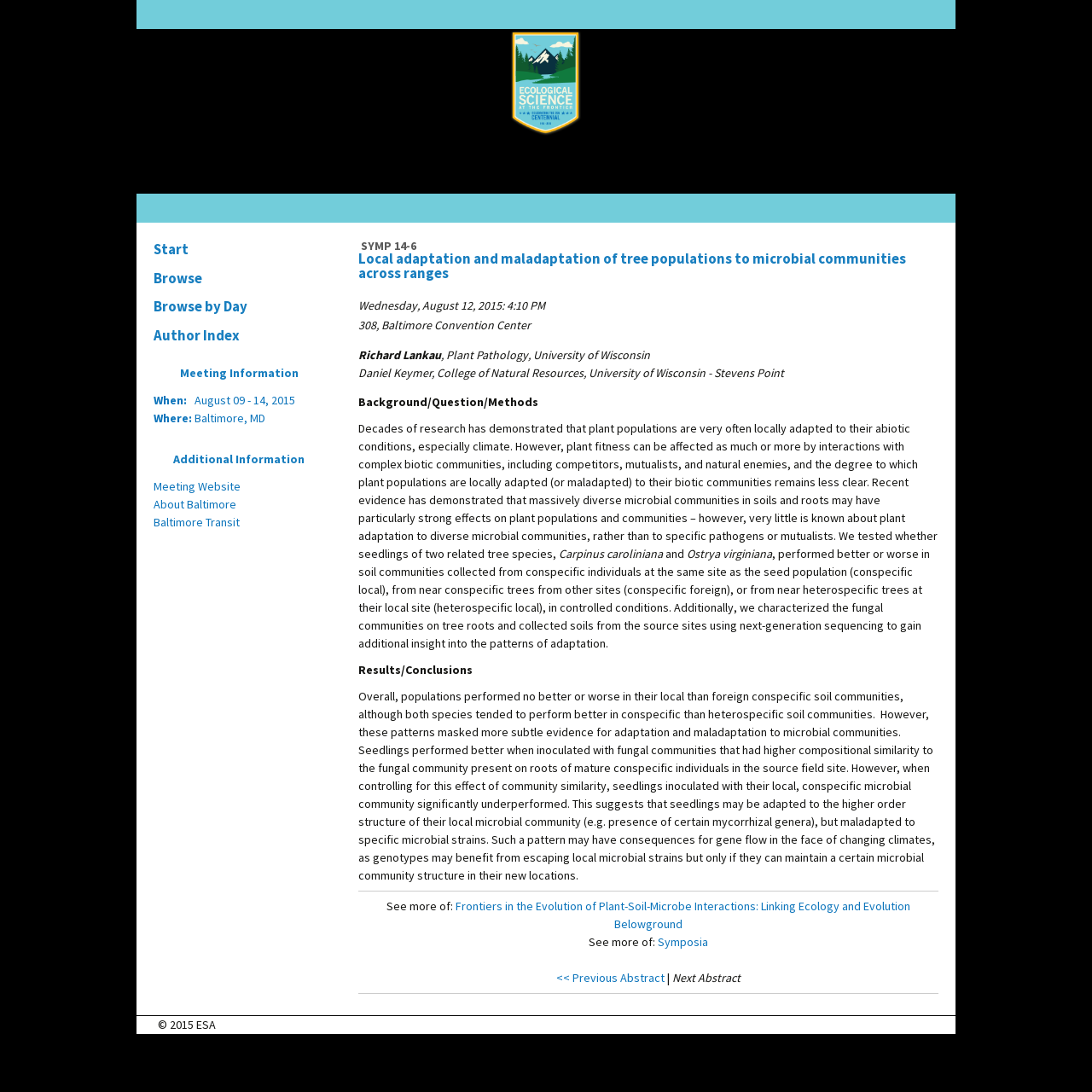Using the description: "Author Index", identify the bounding box of the corresponding UI element in the screenshot.

[0.133, 0.294, 0.305, 0.32]